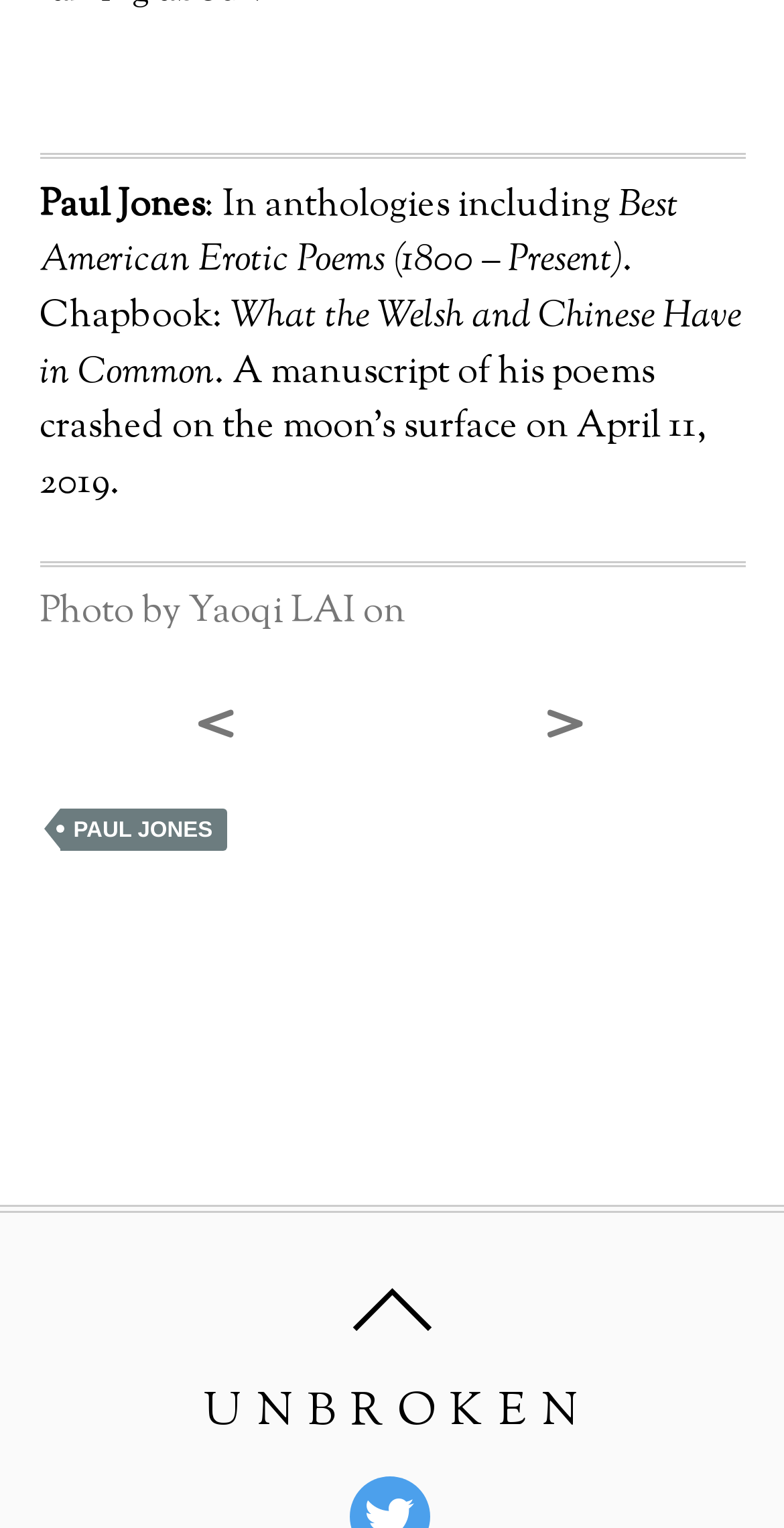Locate the bounding box of the UI element defined by this description: "Working with ACQUANDAS". The coordinates should be given as four float numbers between 0 and 1, formatted as [left, top, right, bottom].

None